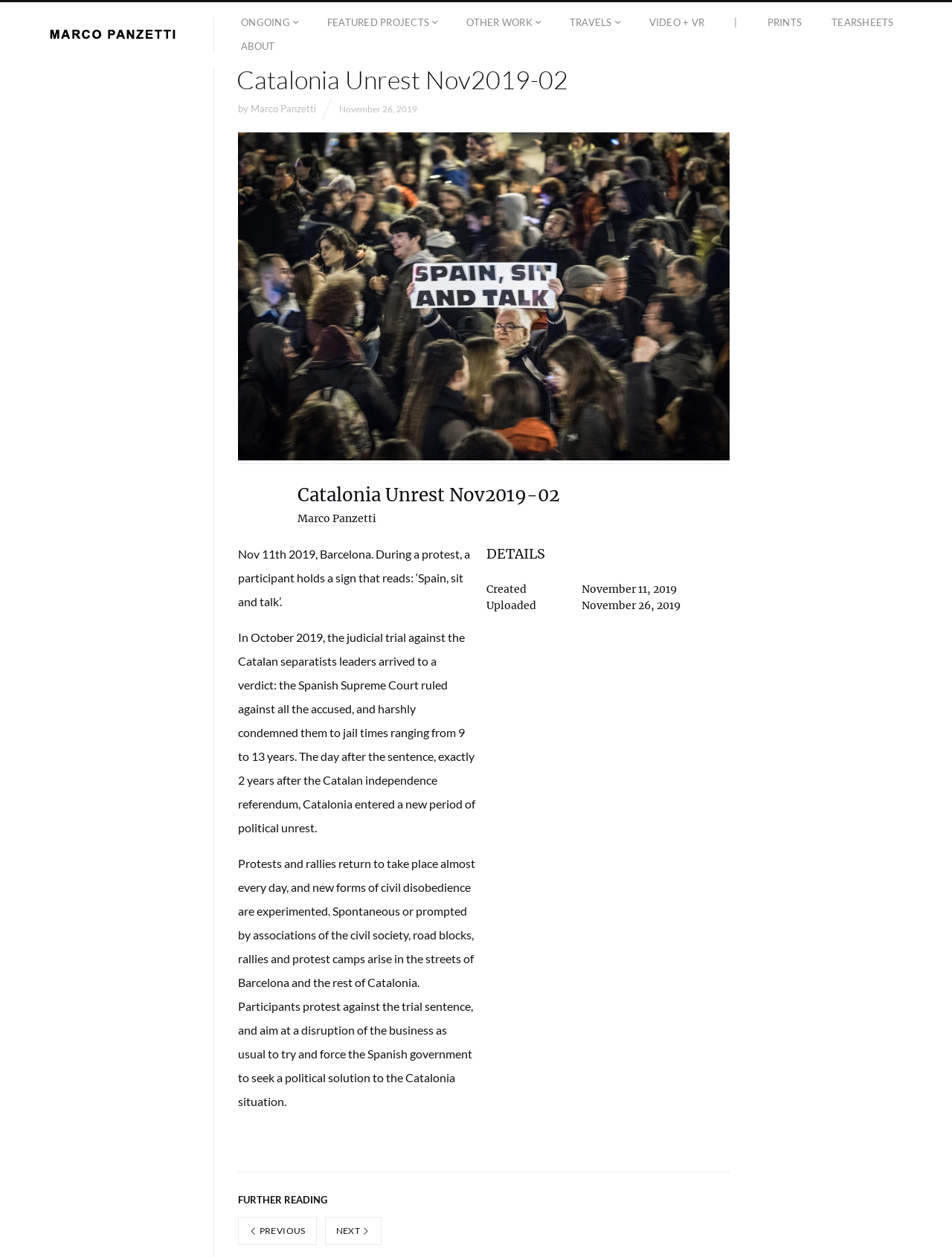Refer to the screenshot and answer the following question in detail:
What is the date of the protest?

The date of the protest can be found in the article text, which says 'Nov 11th 2019, Barcelona. During a protest, a participant holds a sign that reads: ‘Spain, sit and talk’.